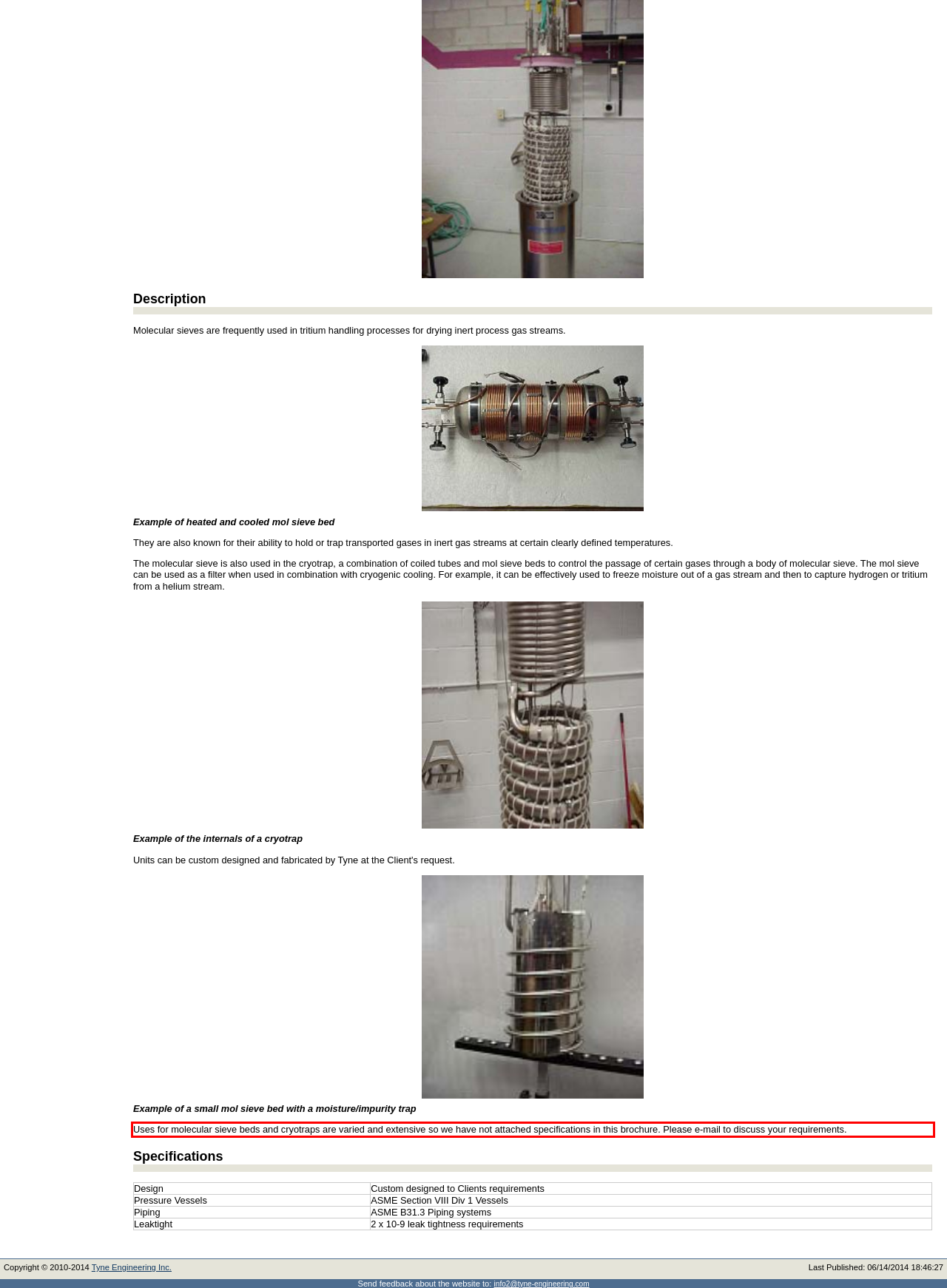Given a screenshot of a webpage with a red bounding box, extract the text content from the UI element inside the red bounding box.

Uses for molecular sieve beds and cryotraps are varied and extensive so we have not attached specifications in this brochure. Please e-mail to discuss your requirements.